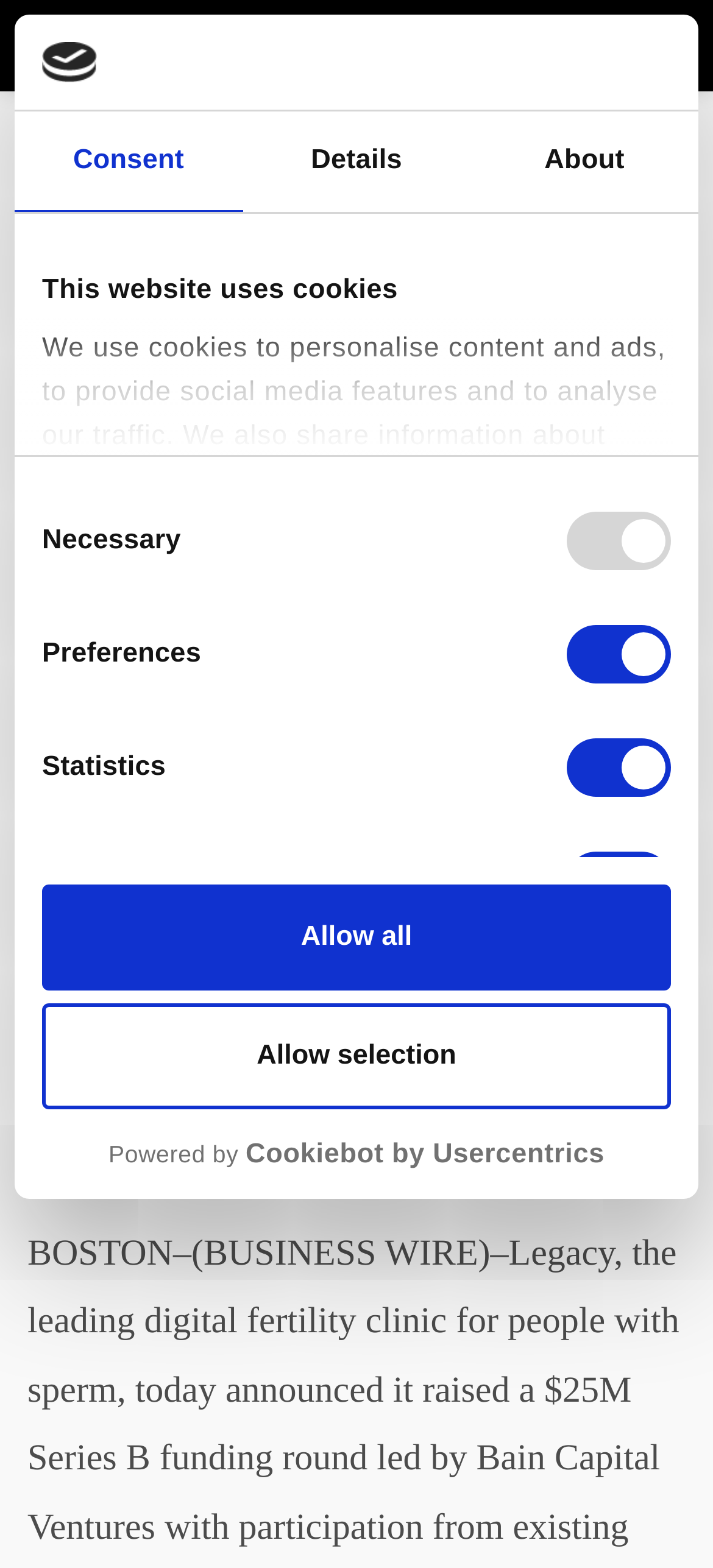Please find the bounding box coordinates in the format (top-left x, top-left y, bottom-right x, bottom-right y) for the given element description. Ensure the coordinates are floating point numbers between 0 and 1. Description: Skin Care

None